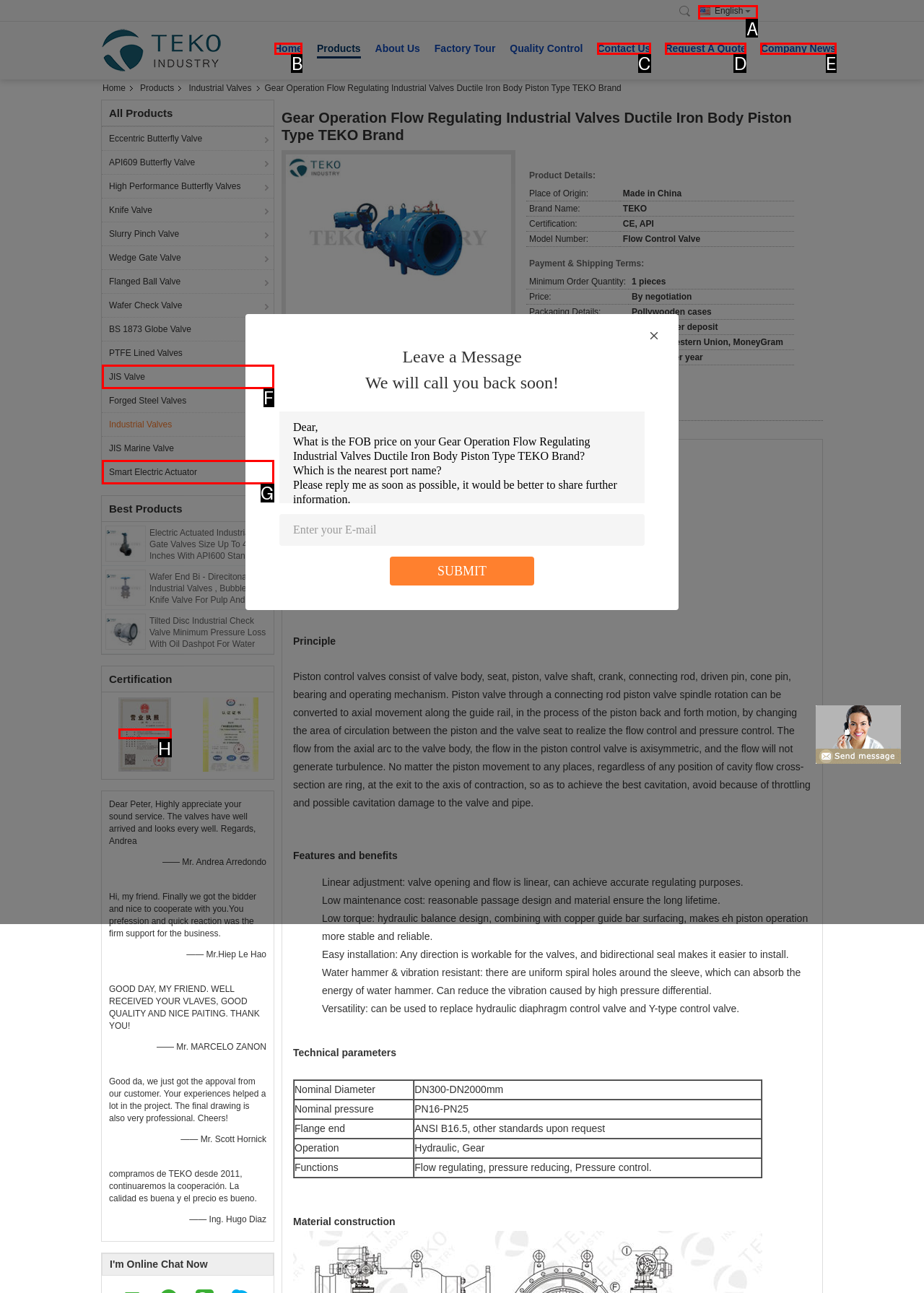Choose the HTML element that needs to be clicked for the given task: Click the English link Respond by giving the letter of the chosen option.

A